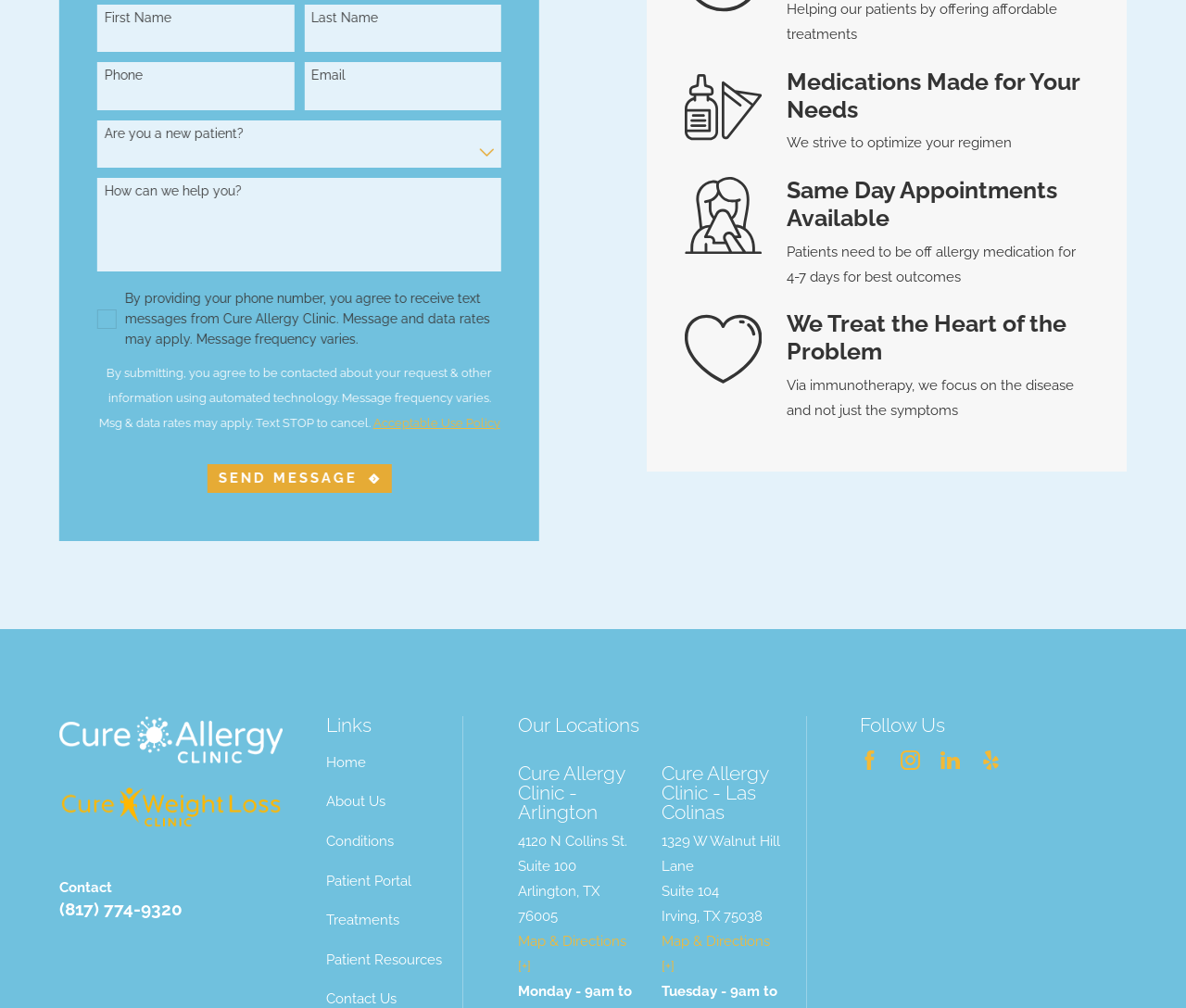Using the information shown in the image, answer the question with as much detail as possible: What is the purpose of the checkbox?

The checkbox is located below the 'How can we help you?' text field, and its label indicates that by providing a phone number, the user agrees to receive text messages from Cure Allergy Clinic.